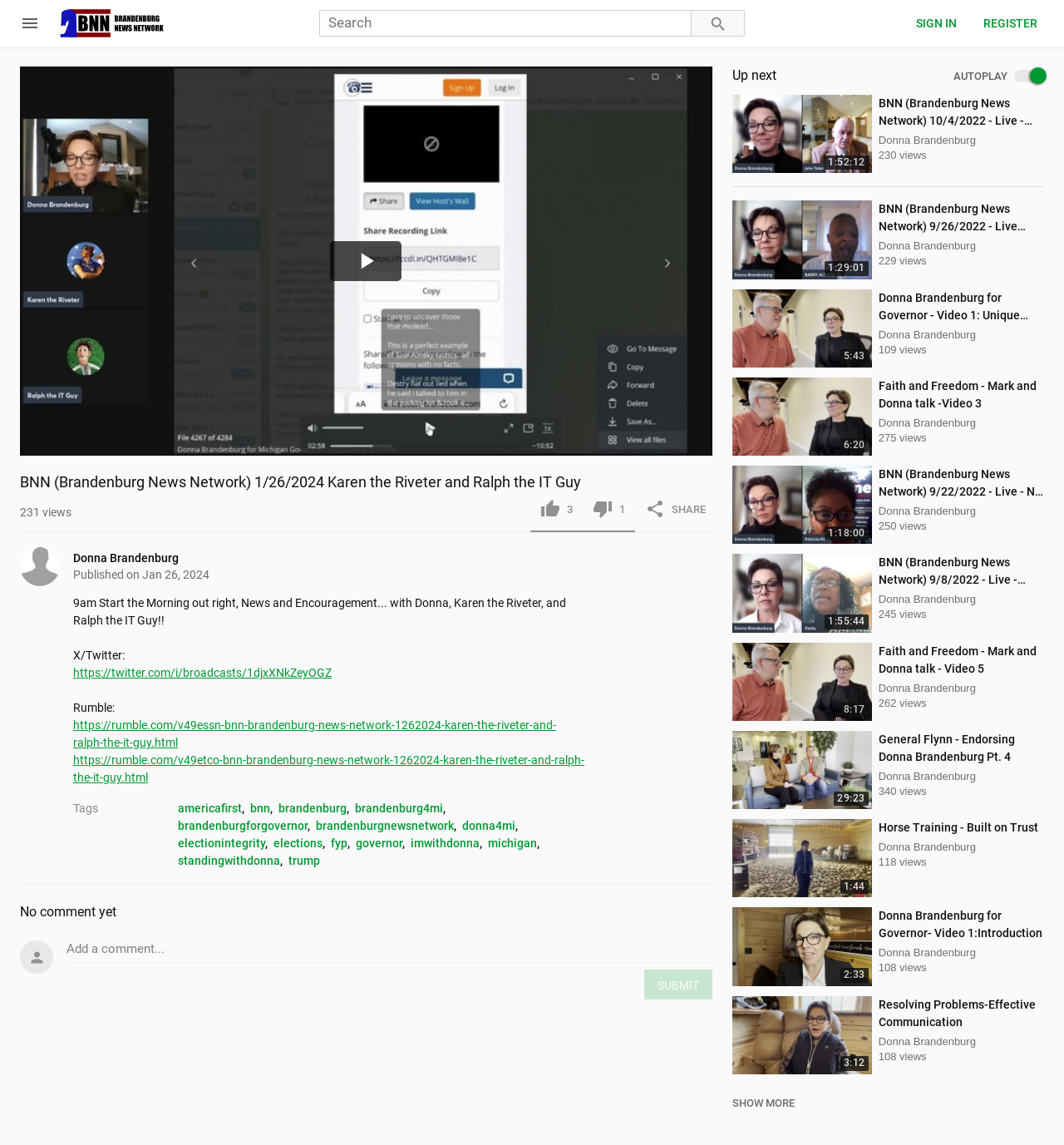Locate the bounding box coordinates of the region to be clicked to comply with the following instruction: "Show more videos". The coordinates must be four float numbers between 0 and 1, in the form [left, top, right, bottom].

[0.688, 0.958, 0.747, 0.968]